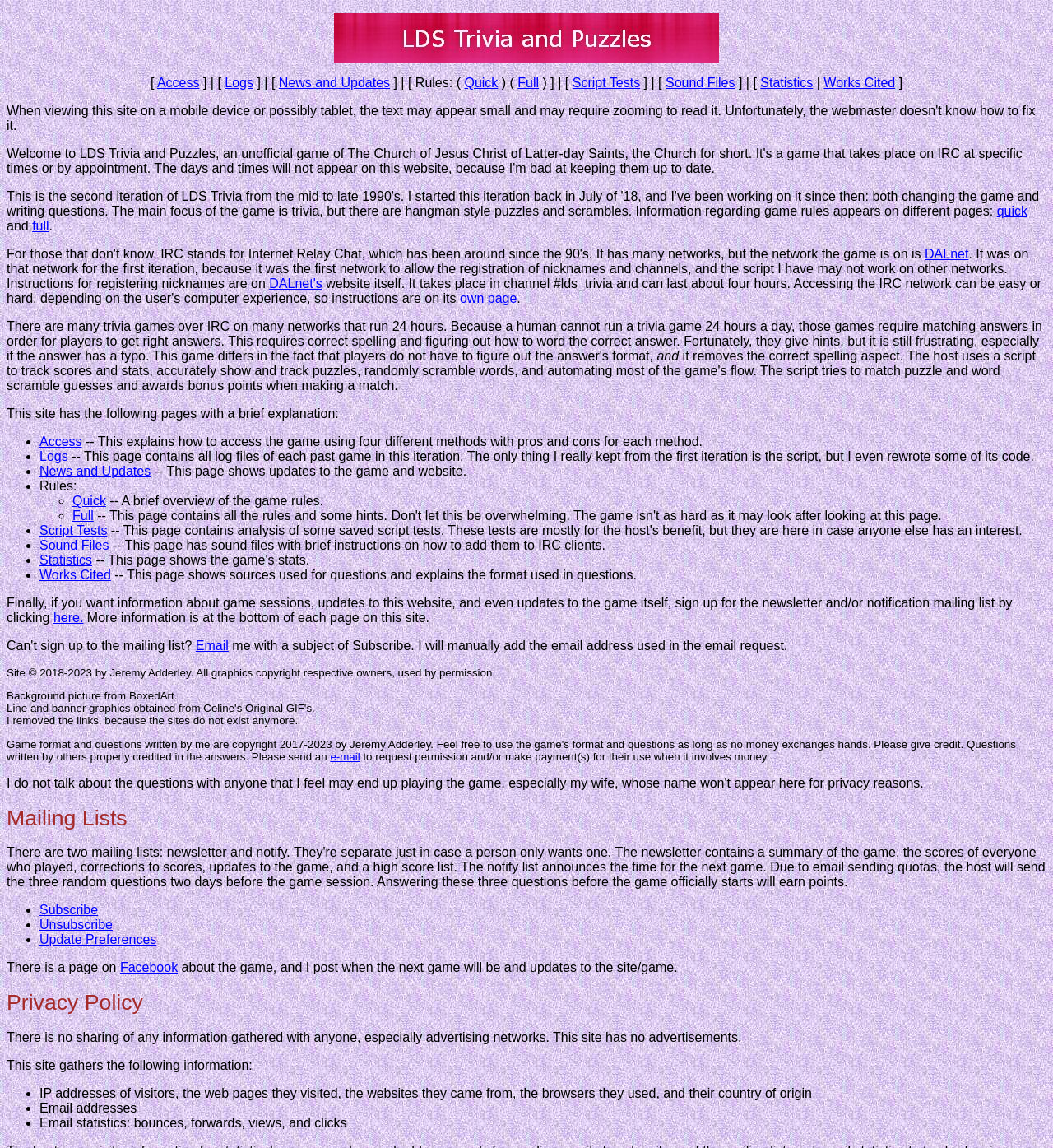What is the policy on sharing information?
Answer the question with a detailed explanation, including all necessary information.

According to the 'Privacy Policy' section, 'There is no sharing of any information gathered with anyone, especially advertising networks.' This means that the website does not share any information it collects with third parties.